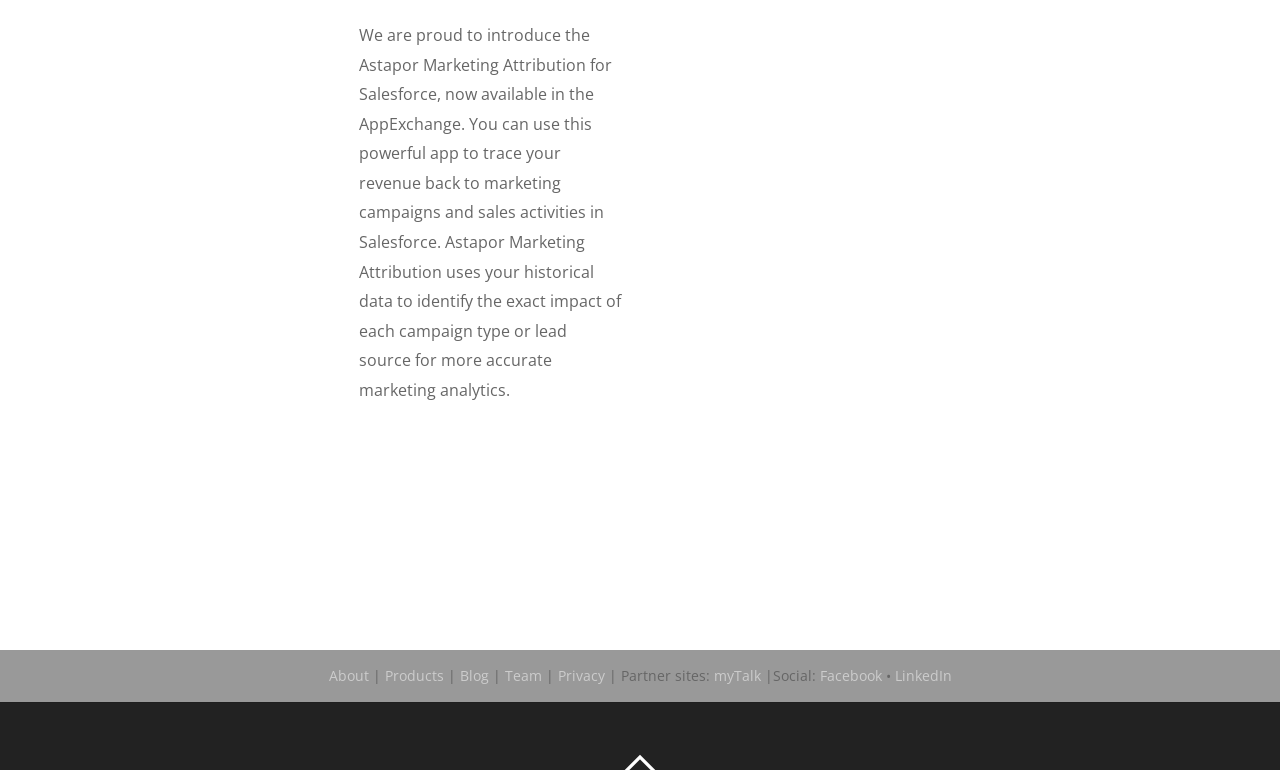Please identify the bounding box coordinates of the clickable area that will allow you to execute the instruction: "Download the Astapor Marketing Attribution app".

[0.745, 0.693, 0.891, 0.747]